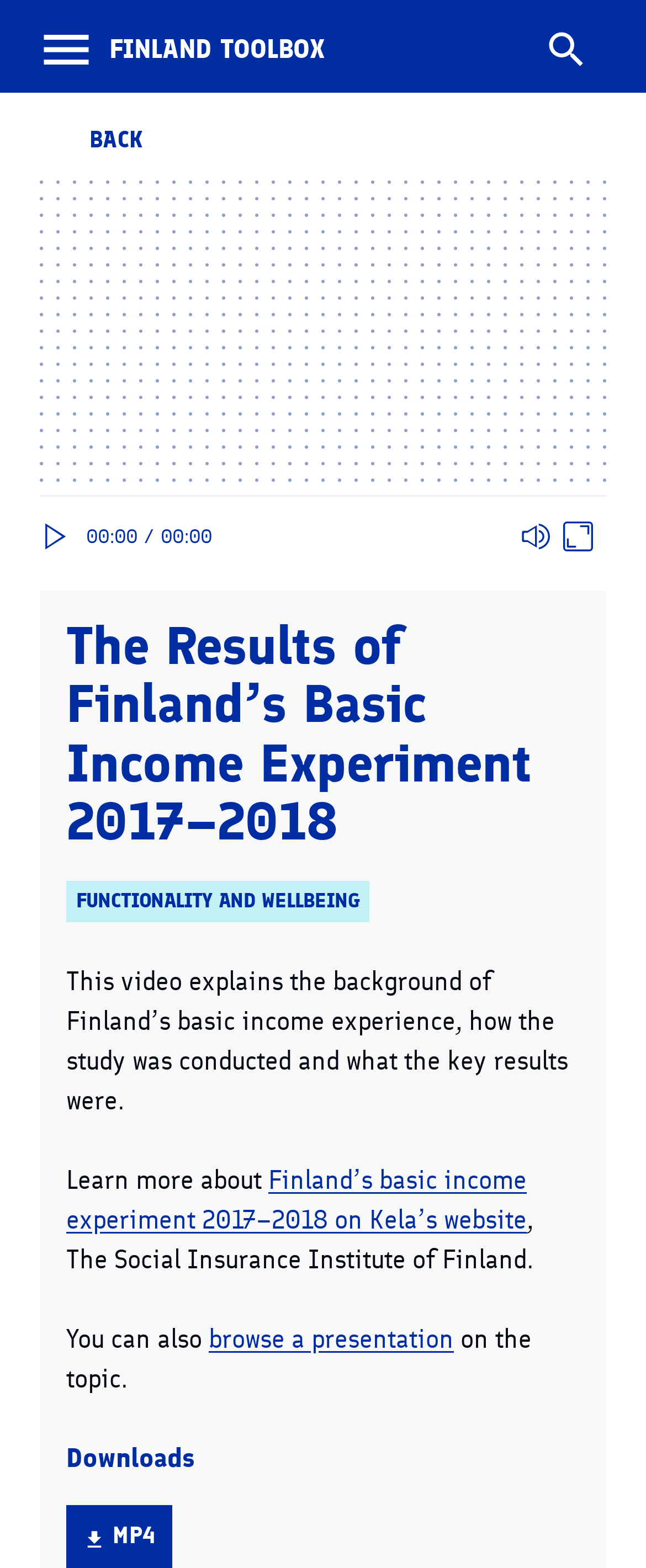Please determine the bounding box coordinates of the area that needs to be clicked to complete this task: 'Browse a presentation on the topic'. The coordinates must be four float numbers between 0 and 1, formatted as [left, top, right, bottom].

[0.323, 0.843, 0.703, 0.863]